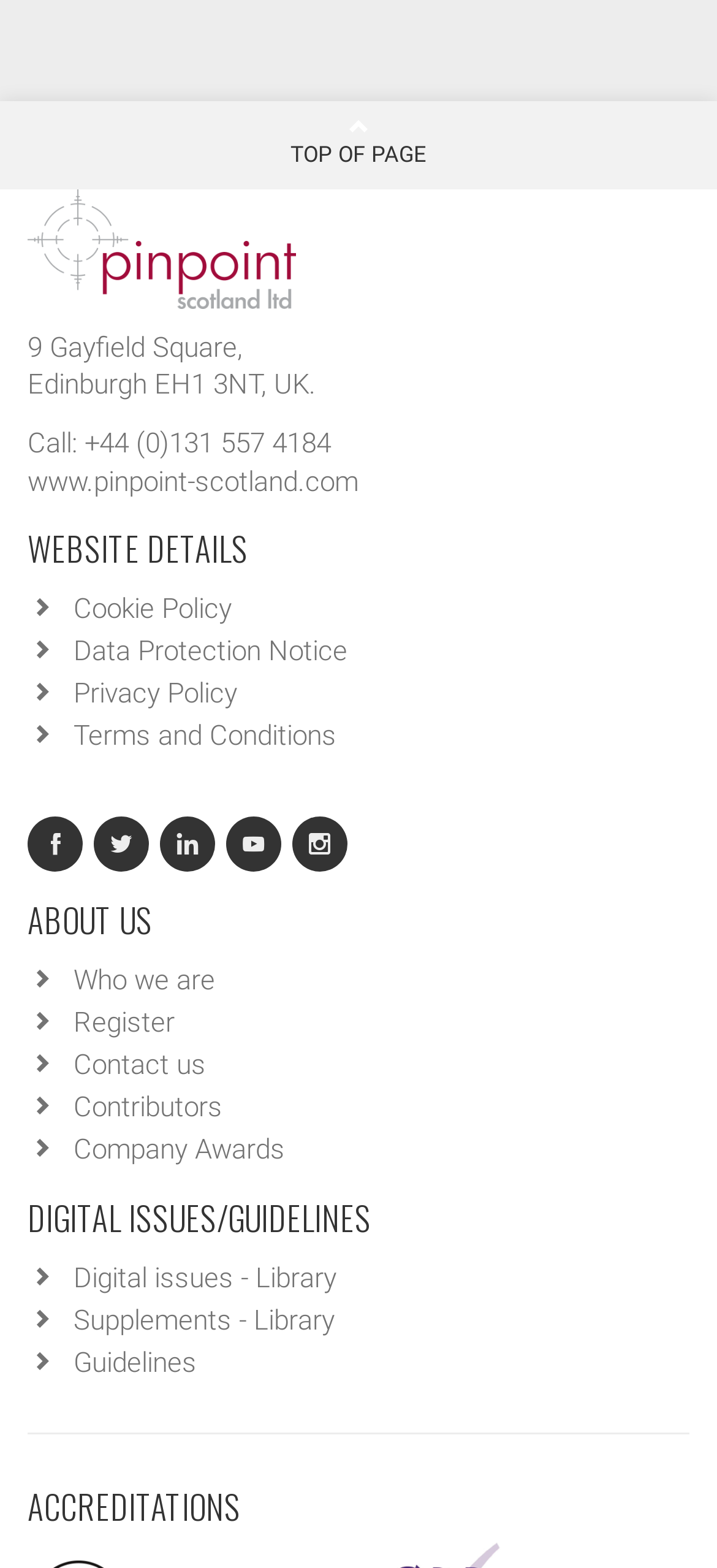Answer the following query concisely with a single word or phrase:
How many categories are listed on the webpage?

4